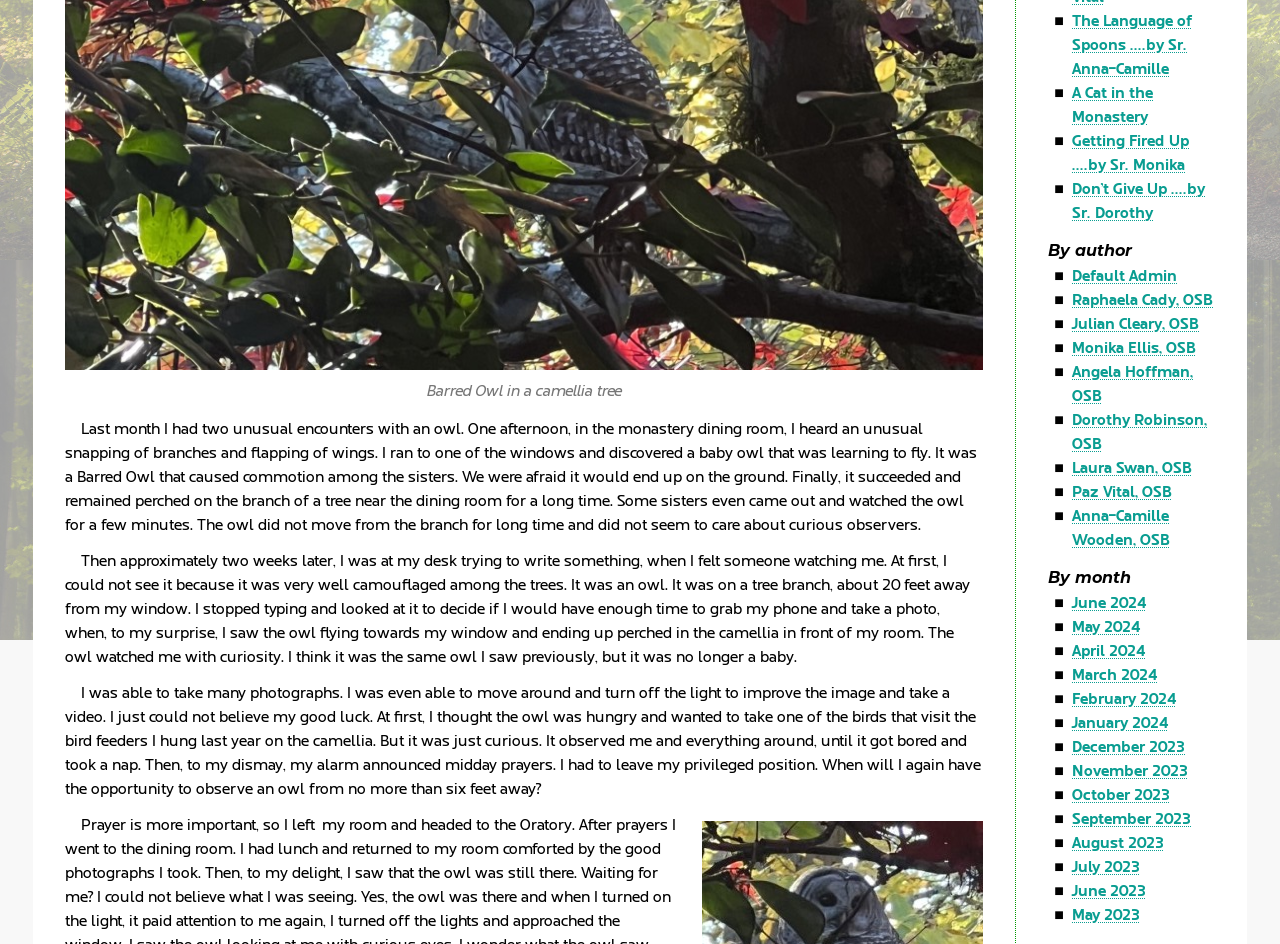Extract the bounding box coordinates for the UI element described as: "Paz Vital, OSB".

[0.838, 0.511, 0.916, 0.531]